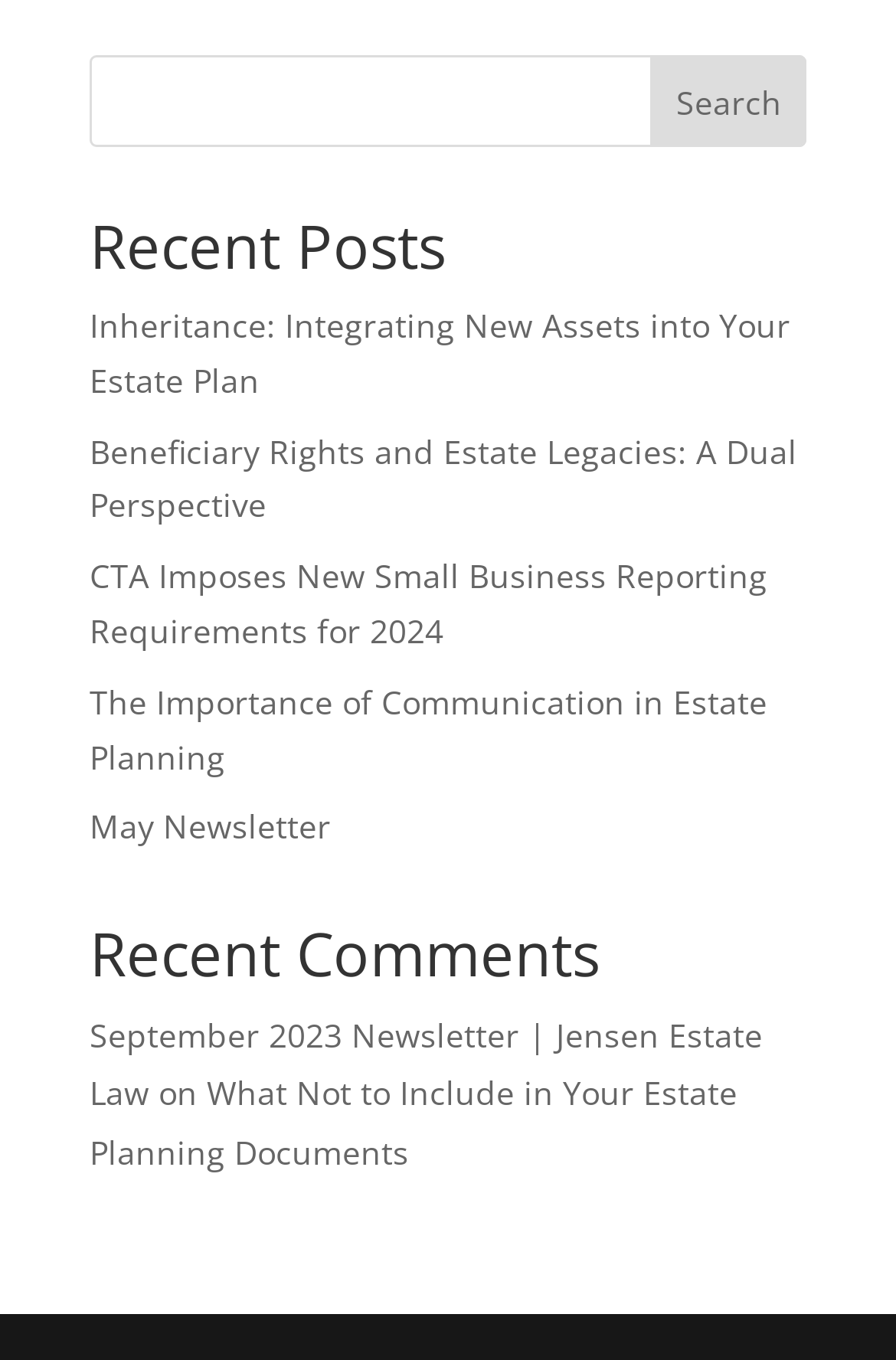Please identify the bounding box coordinates of the element that needs to be clicked to execute the following command: "read newsletter from September 2023". Provide the bounding box using four float numbers between 0 and 1, formatted as [left, top, right, bottom].

[0.1, 0.745, 0.851, 0.82]